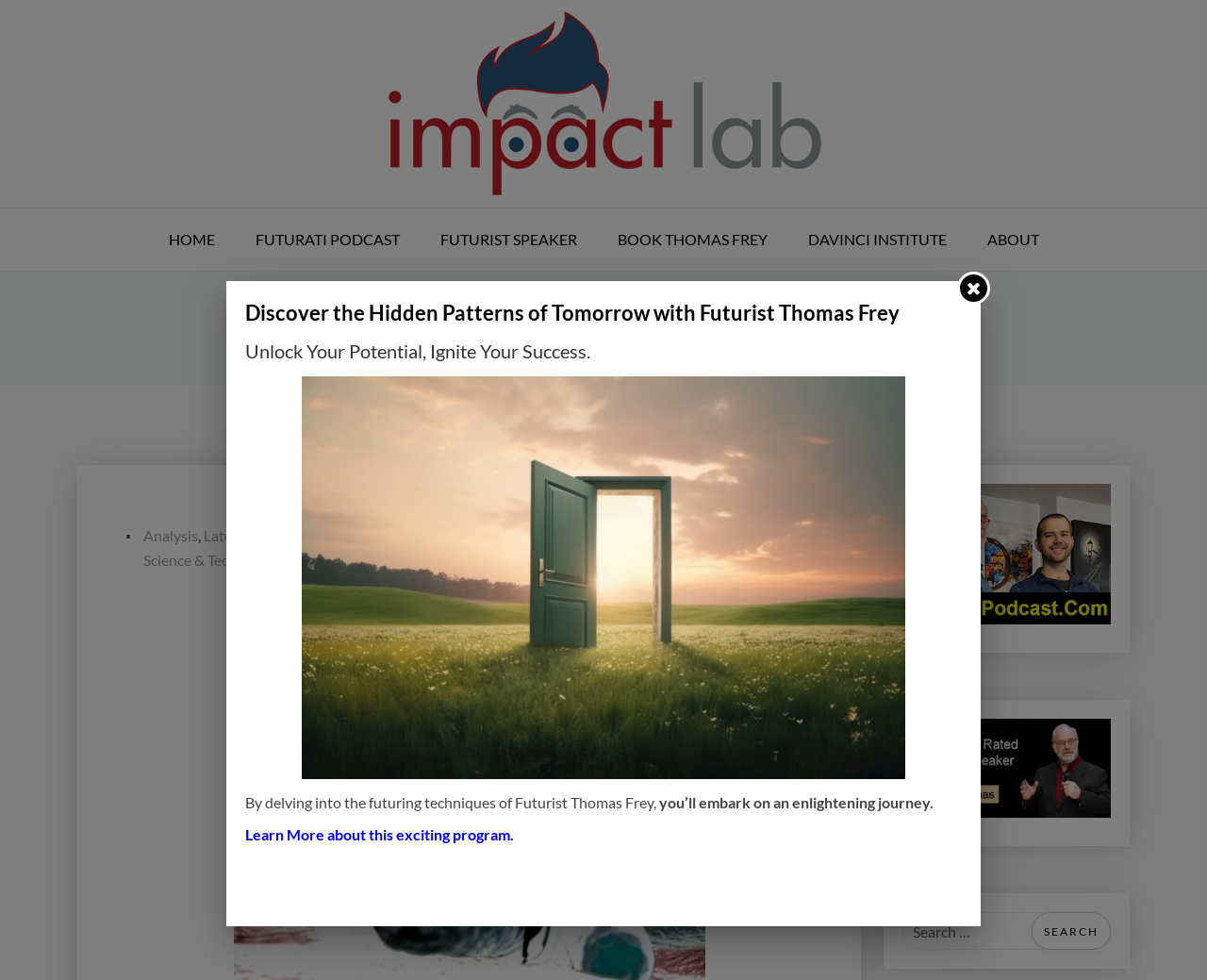Please locate the bounding box coordinates of the element that should be clicked to achieve the given instruction: "go to home page".

[0.124, 0.213, 0.193, 0.276]